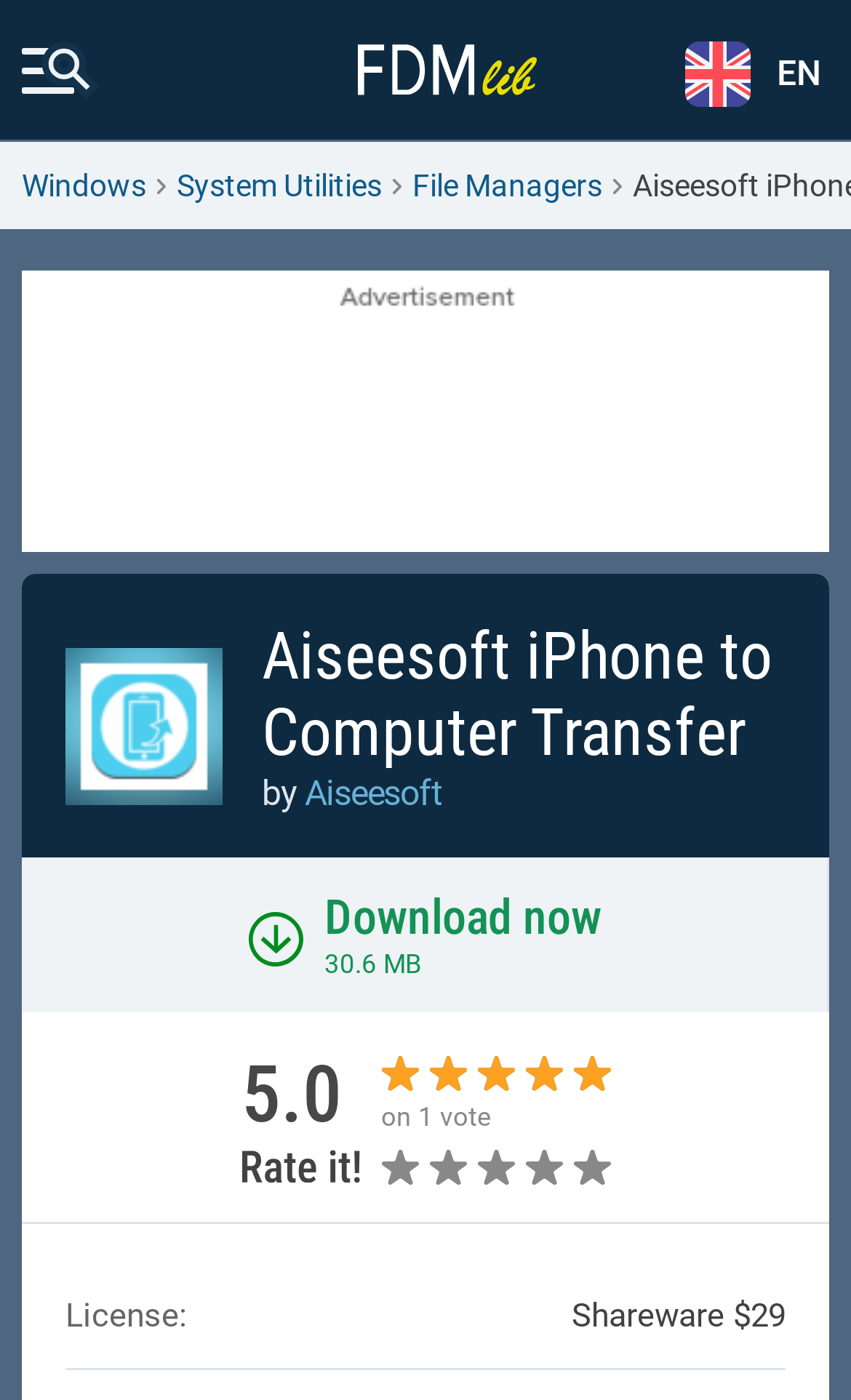Please specify the bounding box coordinates of the clickable region to carry out the following instruction: "Visit Aiseesoft website". The coordinates should be four float numbers between 0 and 1, in the format [left, top, right, bottom].

[0.358, 0.552, 0.519, 0.581]